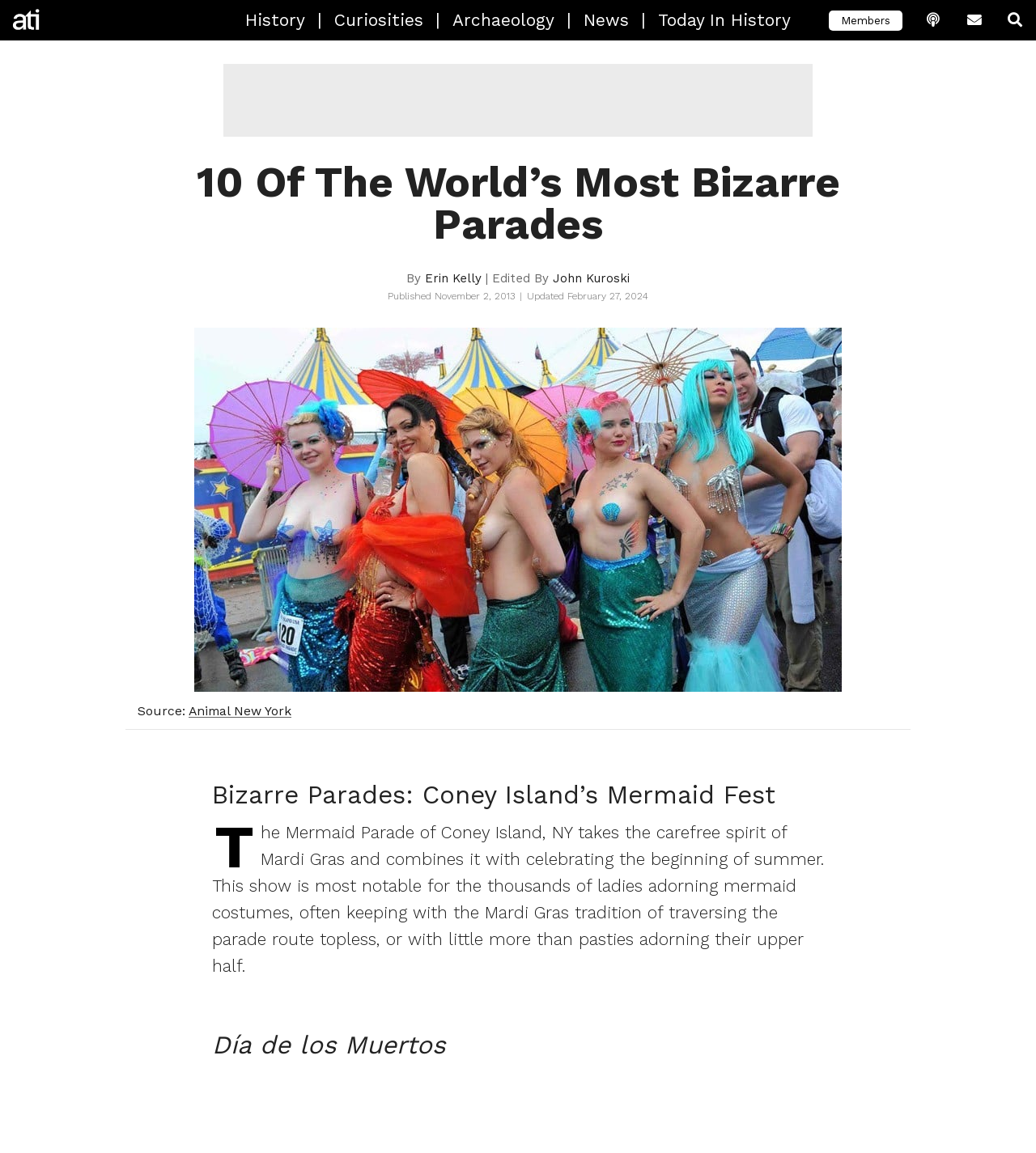Determine the bounding box coordinates for the element that should be clicked to follow this instruction: "Visit All That's Interesting website". The coordinates should be given as four float numbers between 0 and 1, in the format [left, top, right, bottom].

[0.0, 0.0, 0.156, 0.035]